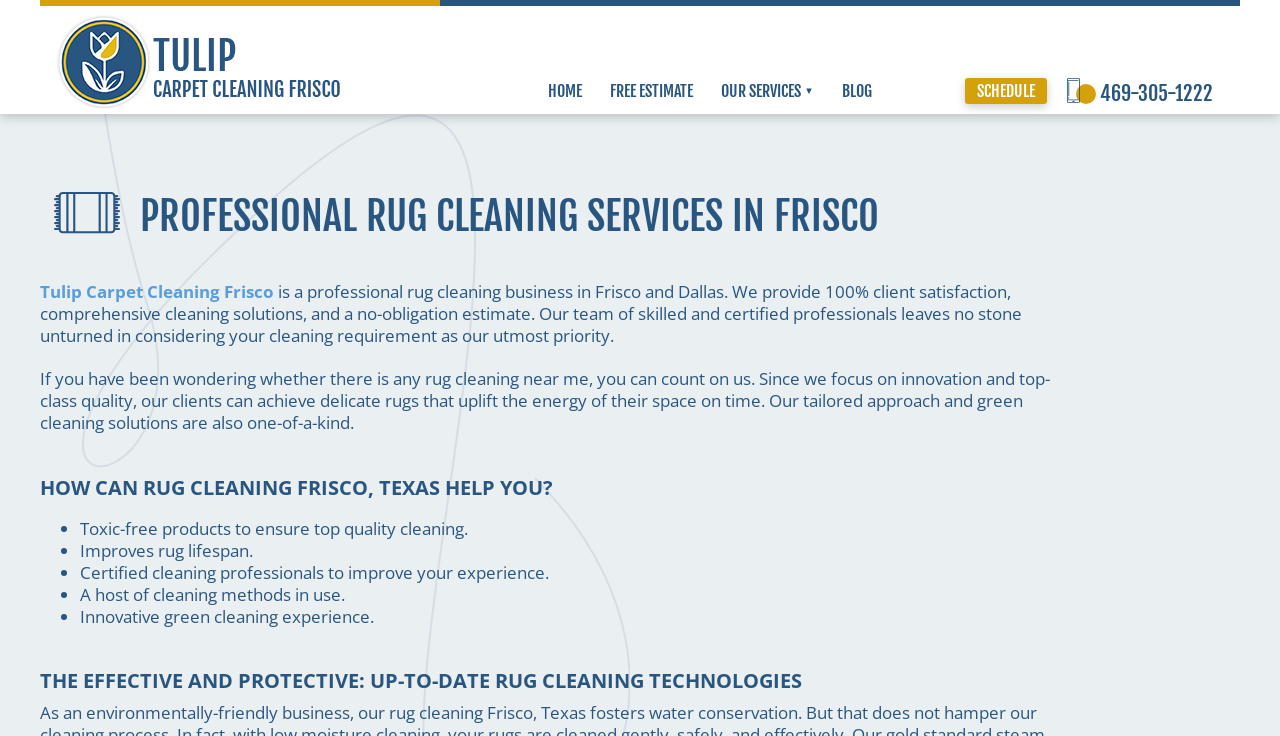Locate the UI element described by input value=" Phone" name="txtPhone" placeholder="Phone" and provide its bounding box coordinates. Use the format (top-left x, top-left y, bottom-right x, bottom-right y) with all values as floating point numbers between 0 and 1.

[0.293, 0.737, 0.512, 0.775]